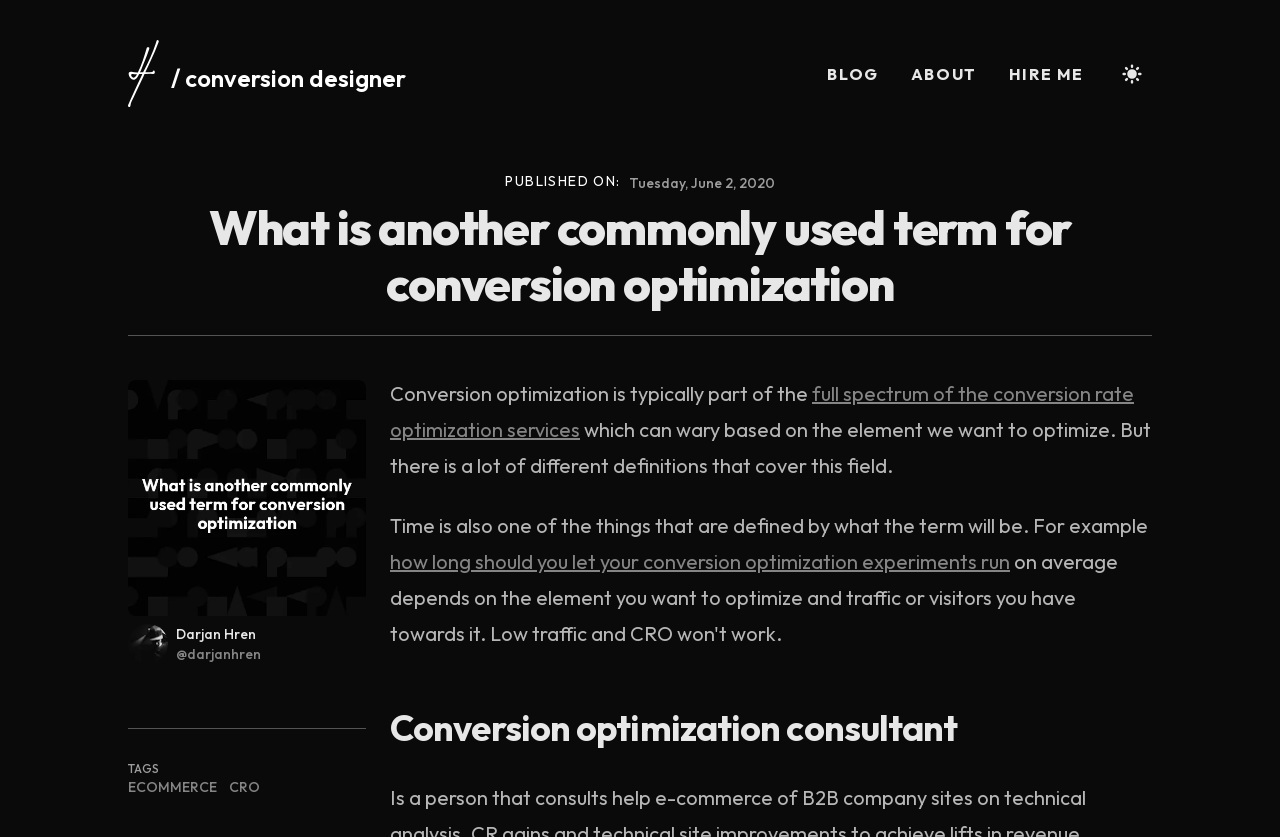Generate the text content of the main headline of the webpage.

What is another commonly used term for conversion optimization